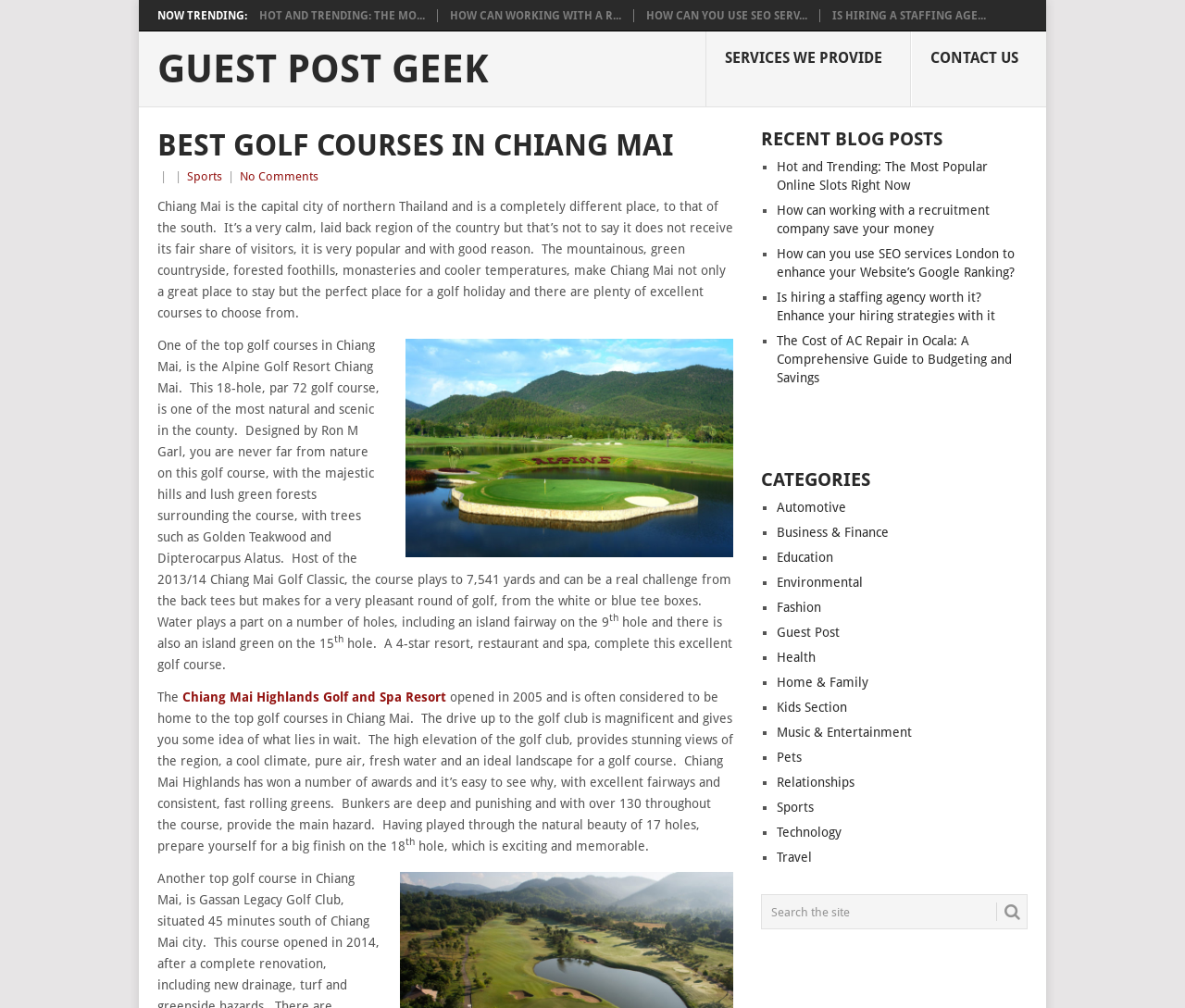Pinpoint the bounding box coordinates of the element that must be clicked to accomplish the following instruction: "Read the 'BEST GOLF COURSES IN CHIANG MAI' article". The coordinates should be in the format of four float numbers between 0 and 1, i.e., [left, top, right, bottom].

[0.133, 0.129, 0.619, 0.161]